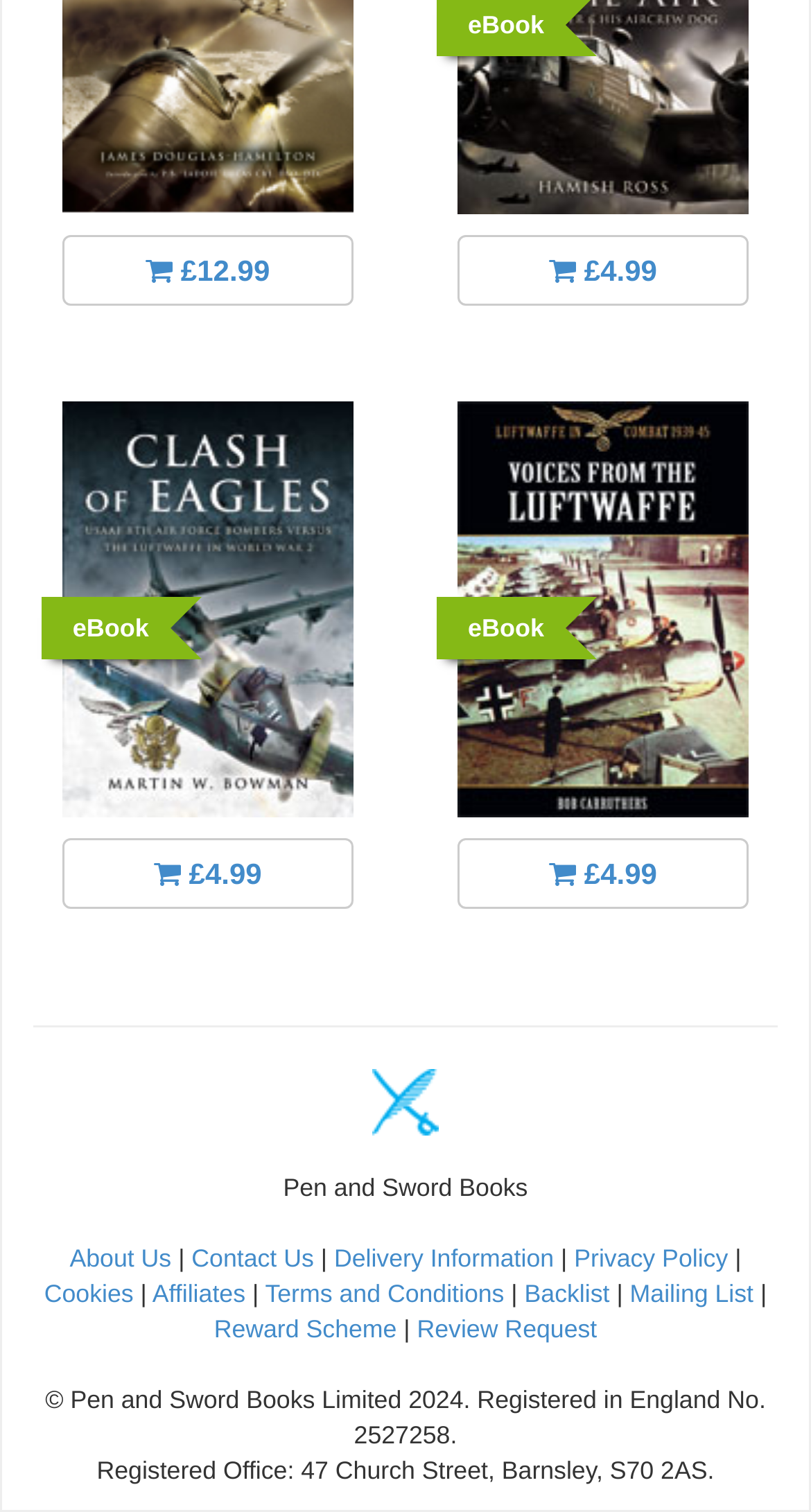Find the bounding box coordinates of the clickable region needed to perform the following instruction: "Visit The Nextep website". The coordinates should be provided as four float numbers between 0 and 1, i.e., [left, top, right, bottom].

None